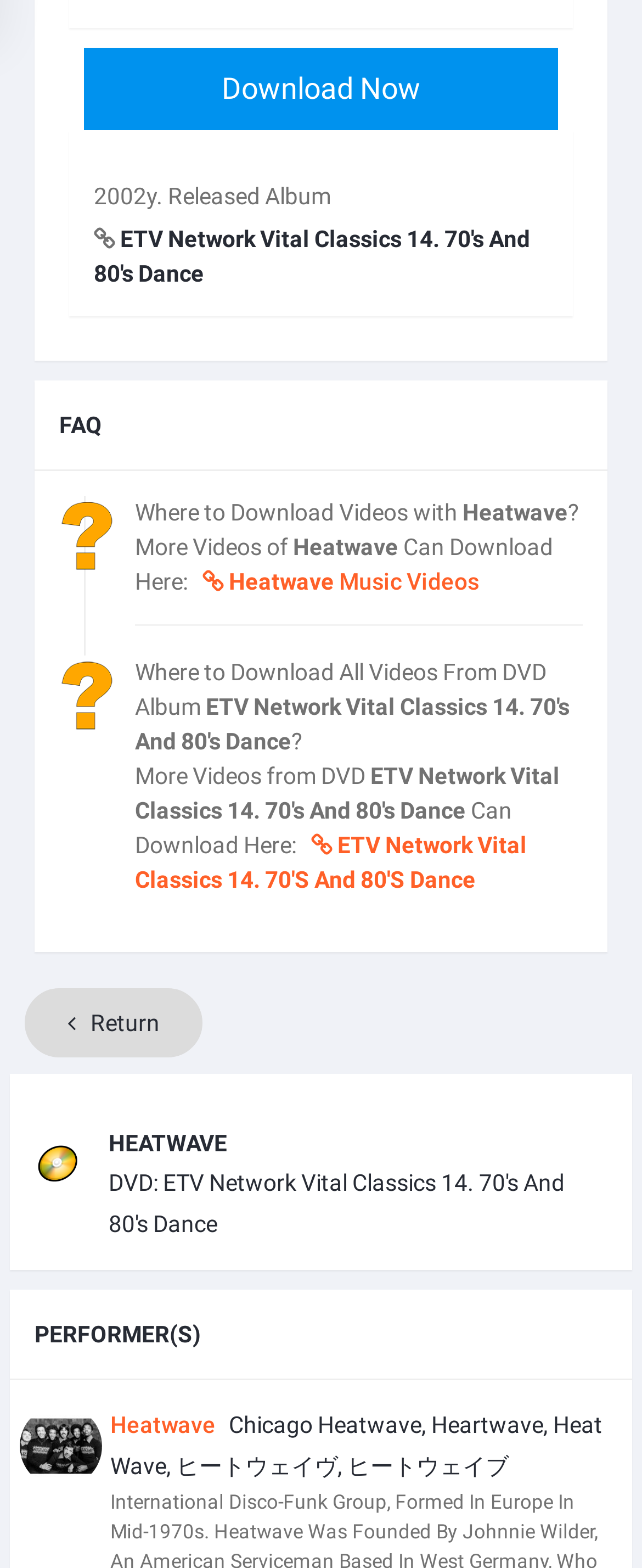Using details from the image, please answer the following question comprehensively:
What is the release year of the album?

I found the answer by looking at the text '2002y. Released Album' which indicates that the album was released in 2002.